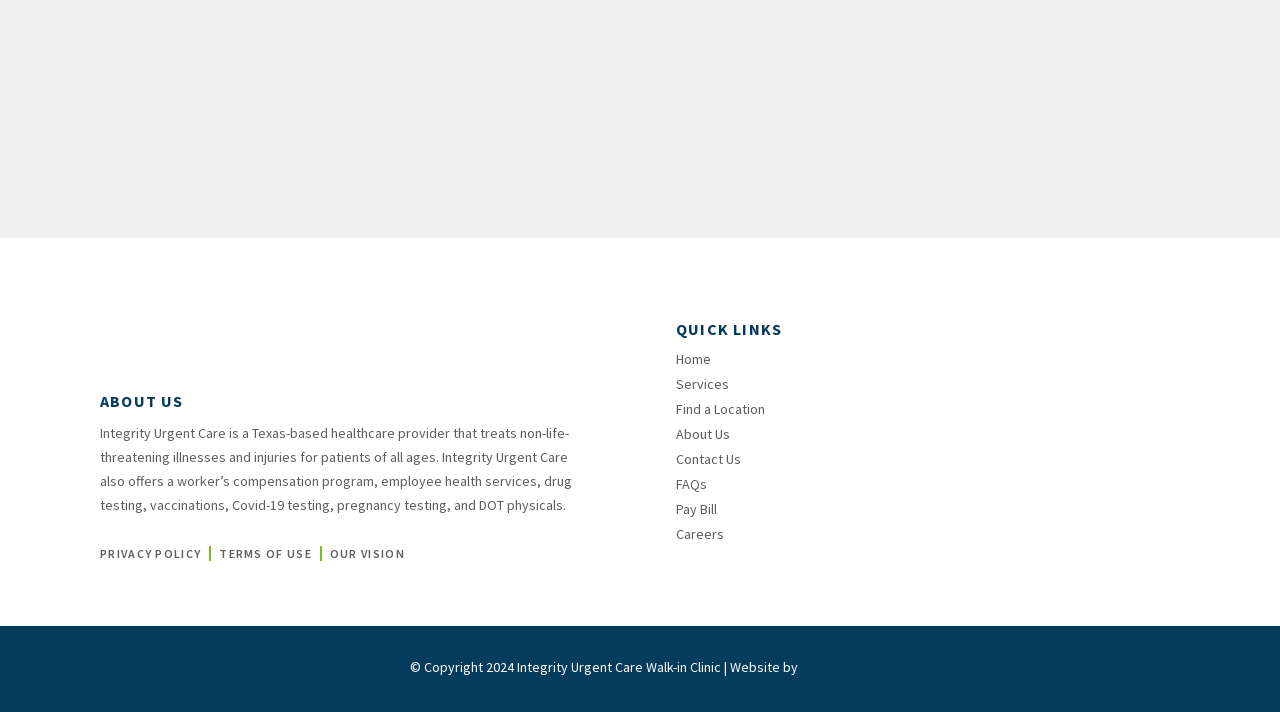Identify the bounding box coordinates of the area that should be clicked in order to complete the given instruction: "View the FAQs". The bounding box coordinates should be four float numbers between 0 and 1, i.e., [left, top, right, bottom].

[0.528, 0.666, 0.622, 0.694]